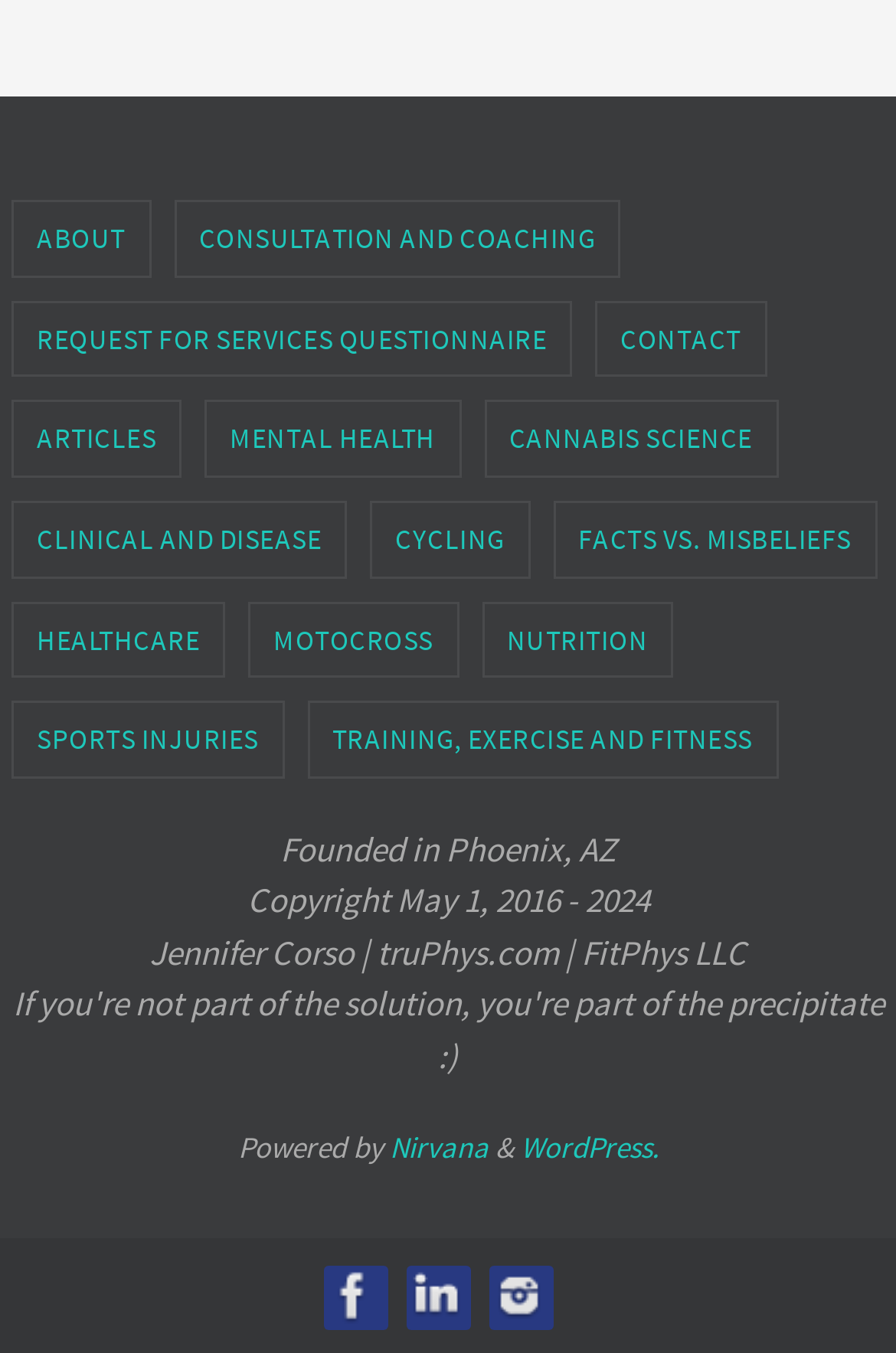What is the platform used to power the website?
Answer the question in as much detail as possible.

I found the answer by looking at the link element with the text 'WordPress.' which is located at [0.581, 0.834, 0.735, 0.863]. This text suggests that the website is powered by WordPress.